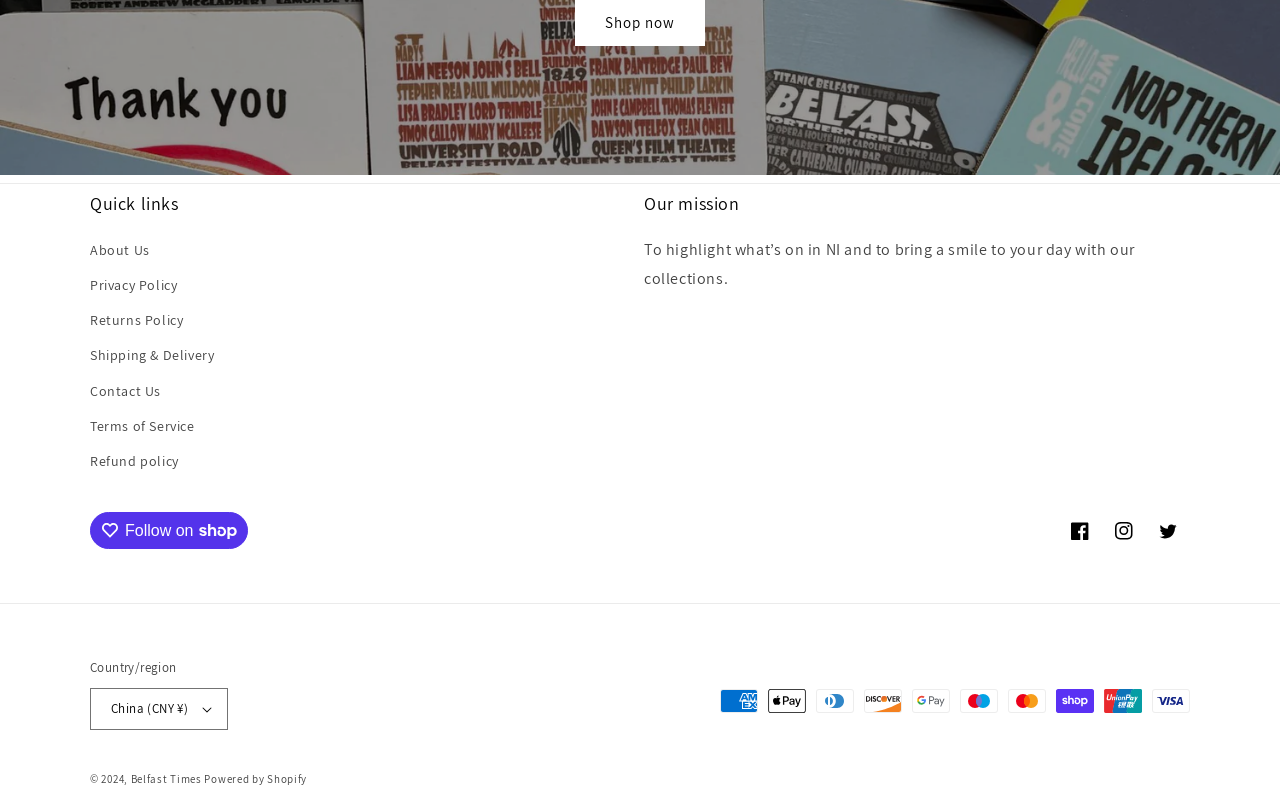Identify the bounding box coordinates of the clickable region required to complete the instruction: "View terms of service". The coordinates should be given as four float numbers within the range of 0 and 1, i.e., [left, top, right, bottom].

[0.07, 0.513, 0.152, 0.557]